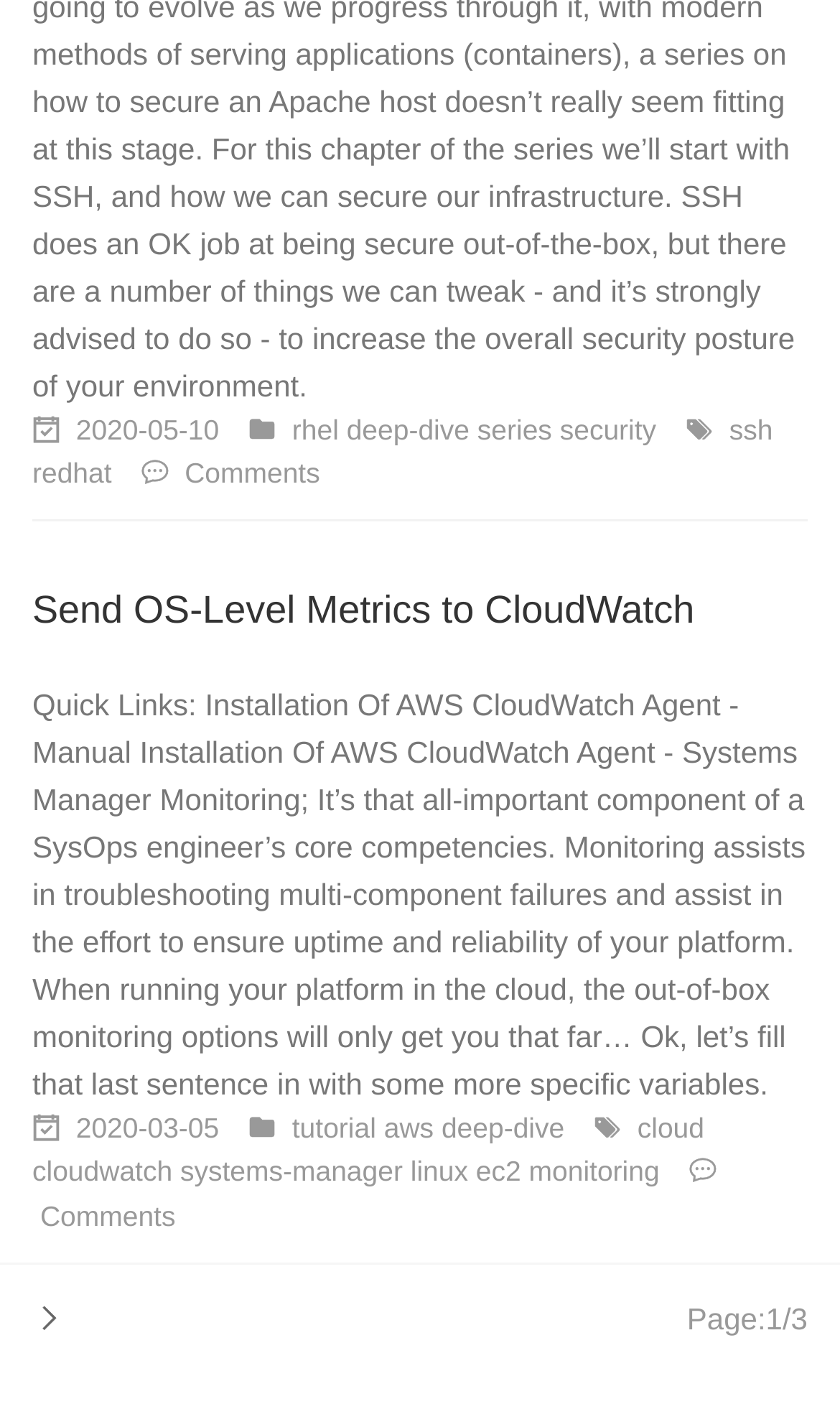What is the date of the article?
Utilize the image to construct a detailed and well-explained answer.

The date of the article can be found by looking at the link '2020-05-10' which is located near the top of the webpage.